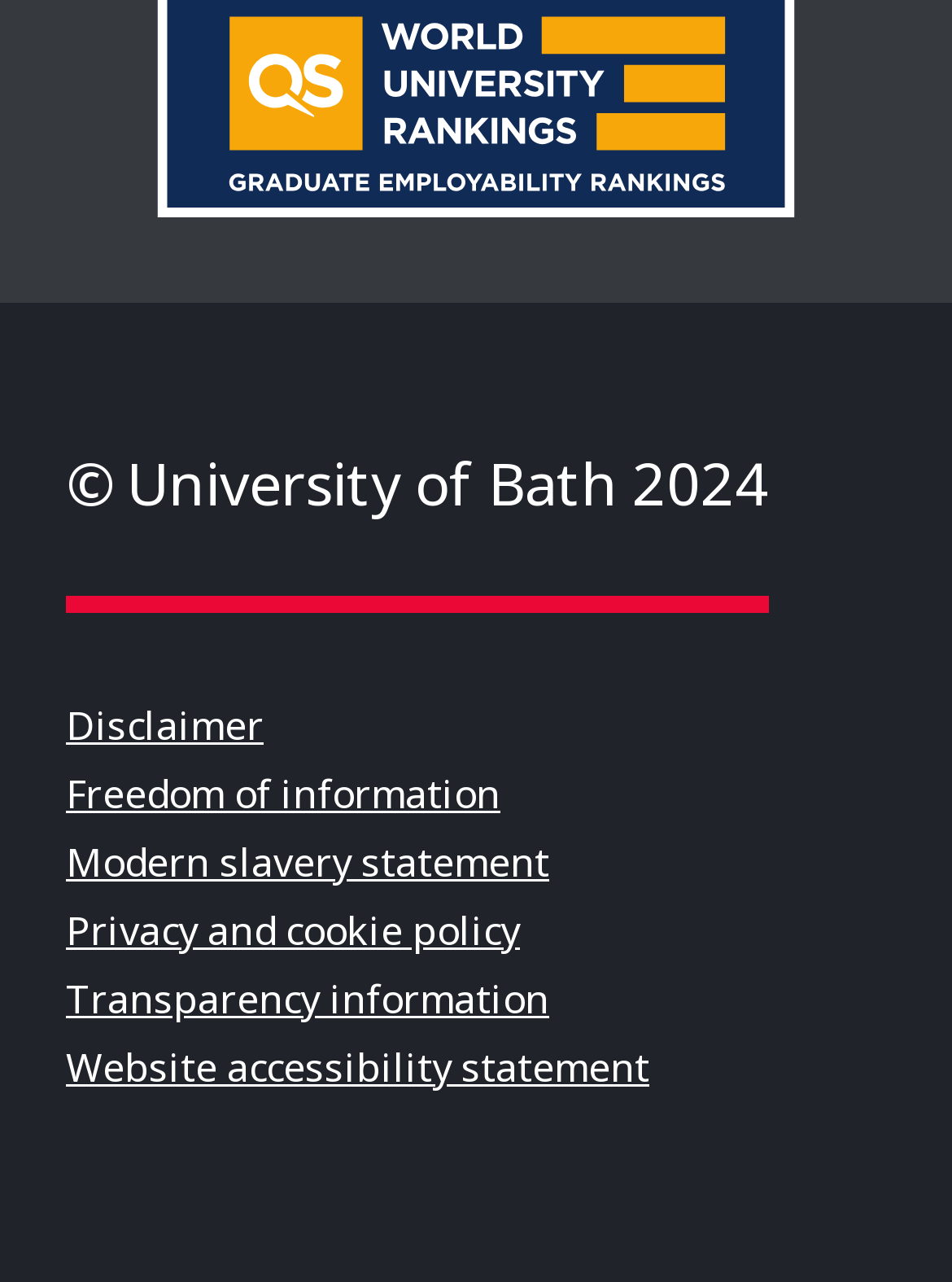Are the links at the bottom of the webpage related to legal or policy information?
Give a one-word or short phrase answer based on the image.

Yes